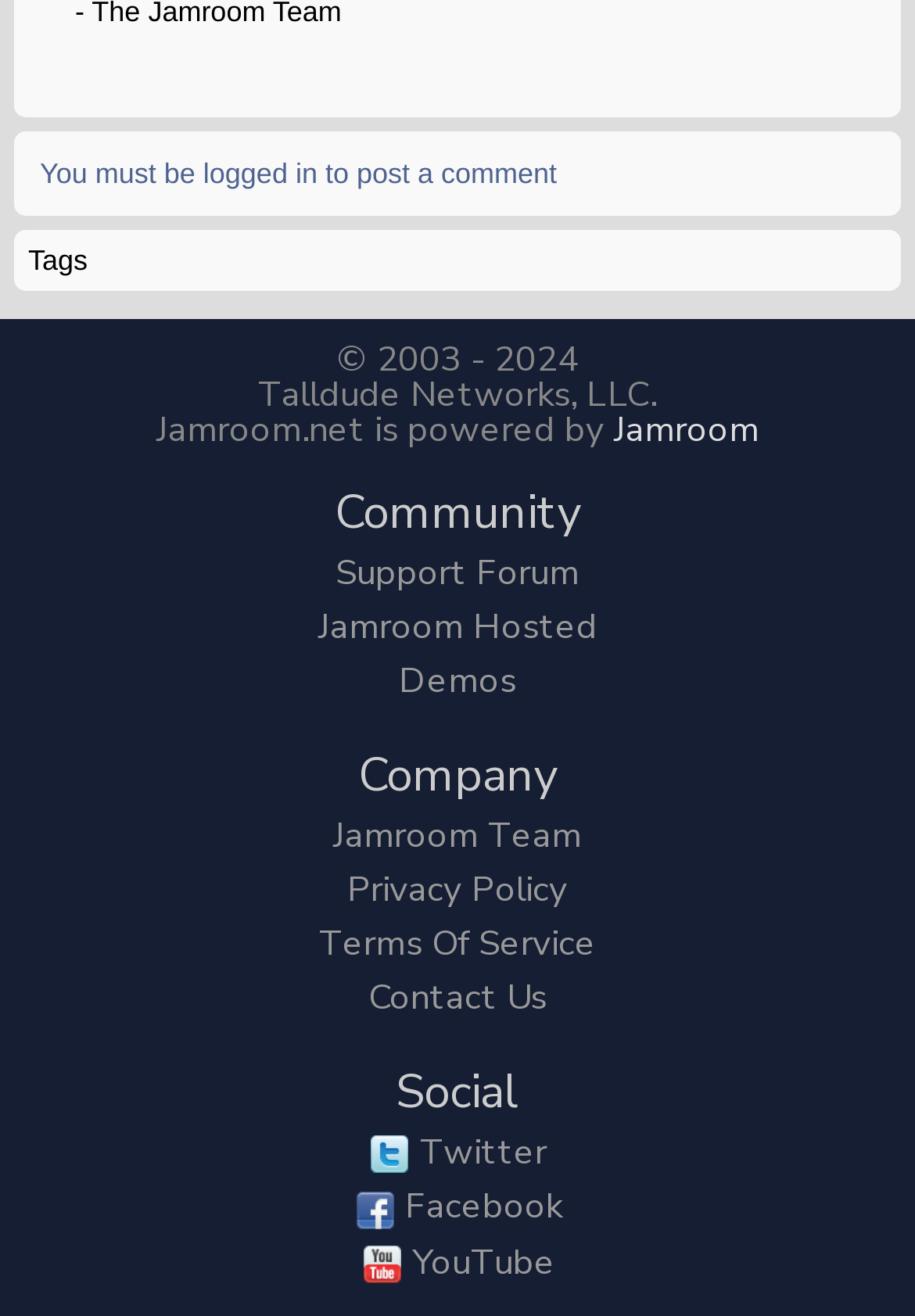Can you find the bounding box coordinates of the area I should click to execute the following instruction: "go to the Jamroom team page"?

[0.364, 0.617, 0.636, 0.652]